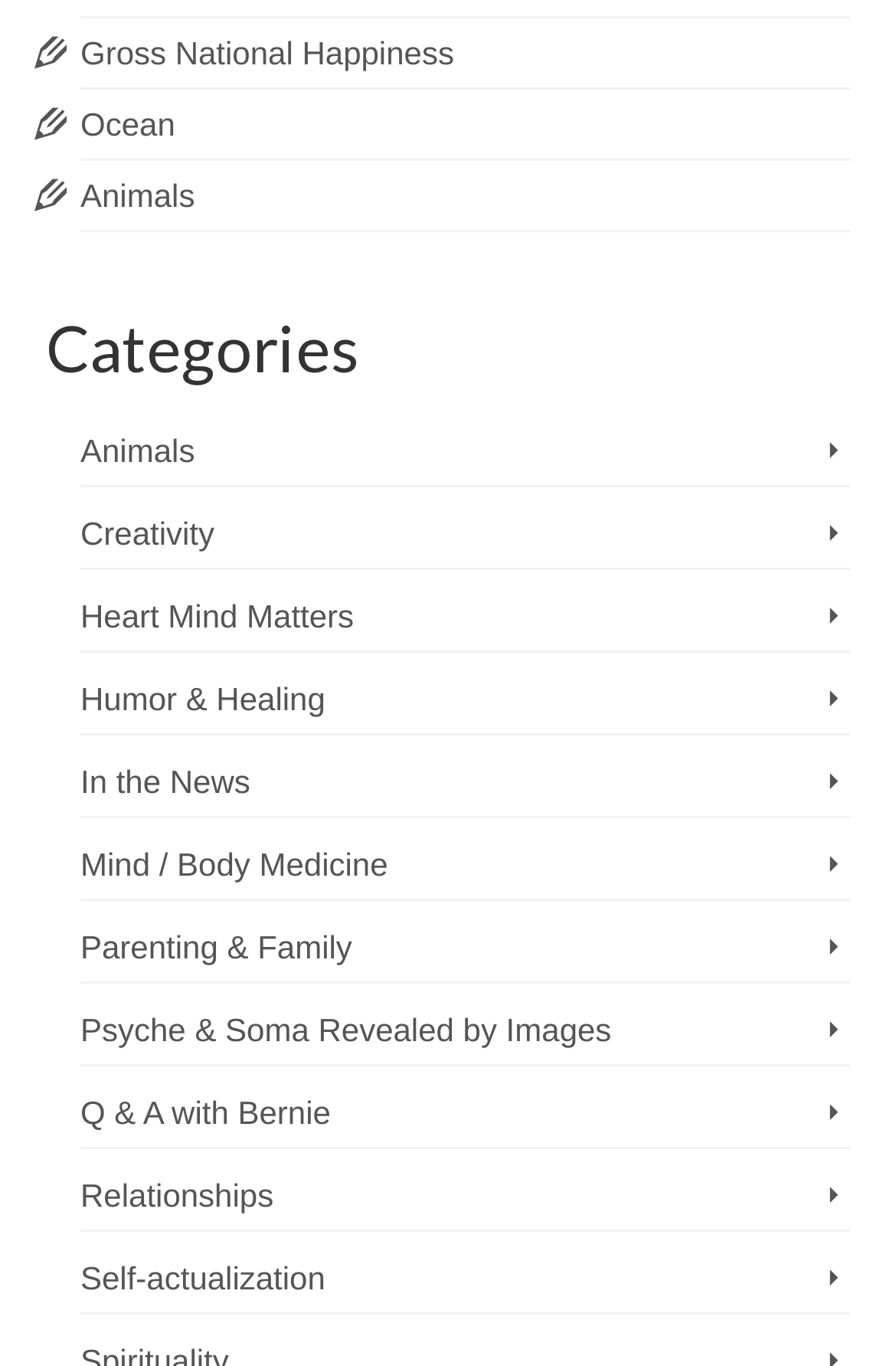Reply to the question with a brief word or phrase: How many categories are listed?

14